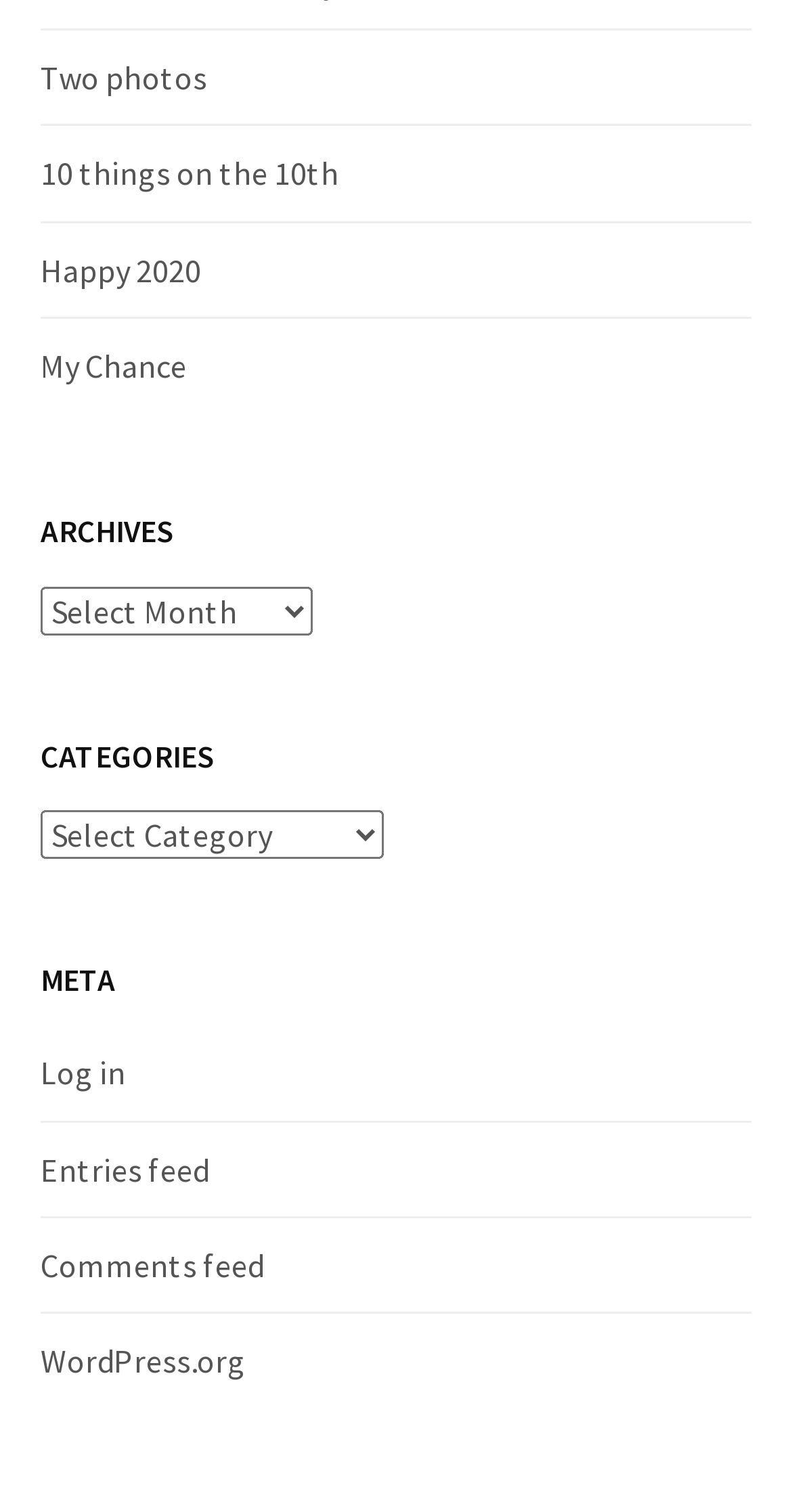Determine the bounding box for the UI element that matches this description: "Happy 2020".

[0.051, 0.165, 0.254, 0.191]